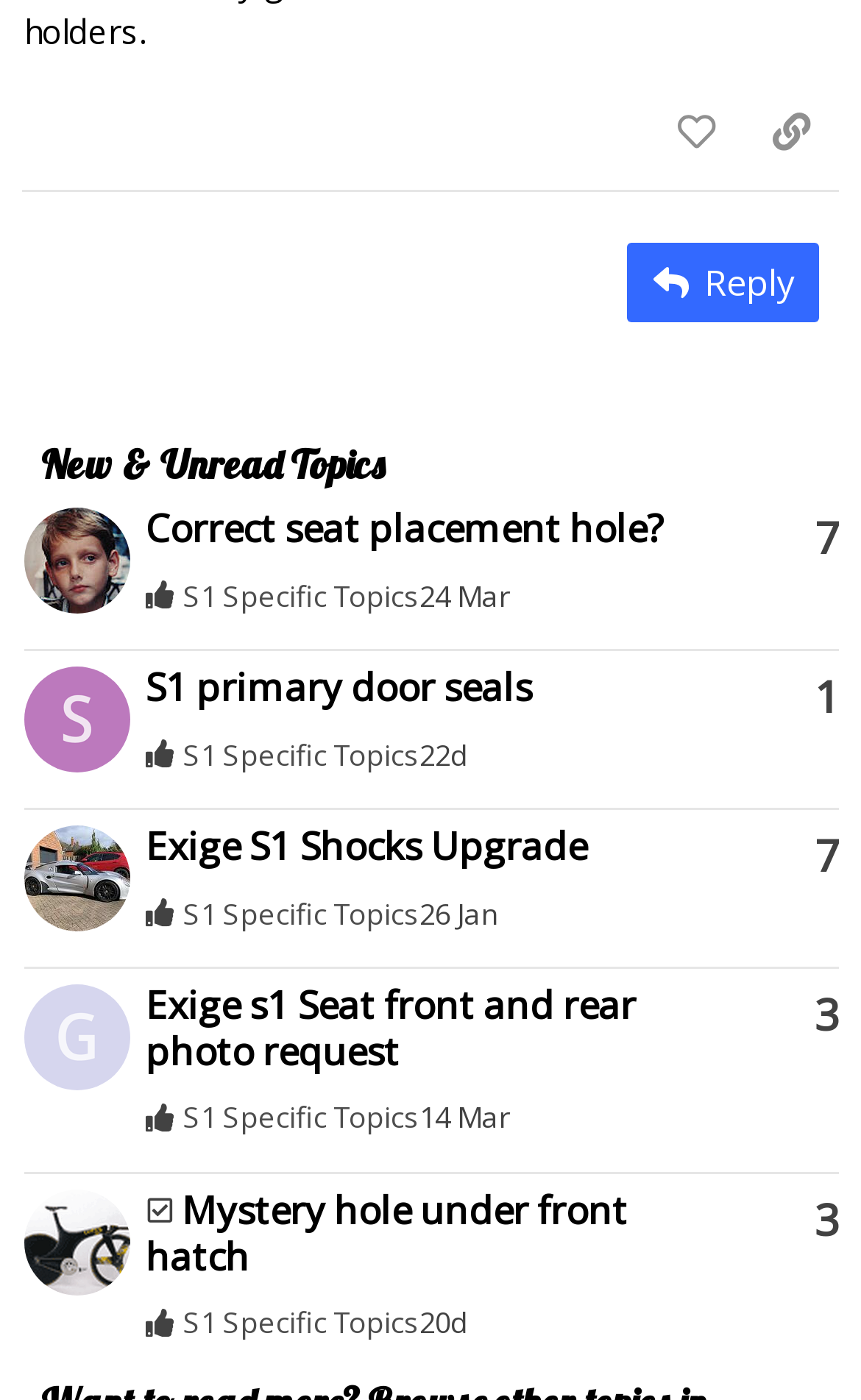What is the purpose of the 'This topic has a solution' label?
Refer to the image and give a detailed answer to the question.

The label 'This topic has a solution' is displayed next to a topic title, indicating that the topic has been resolved or a solution has been found. This helps users quickly identify topics that have been solved, saving them time and effort.